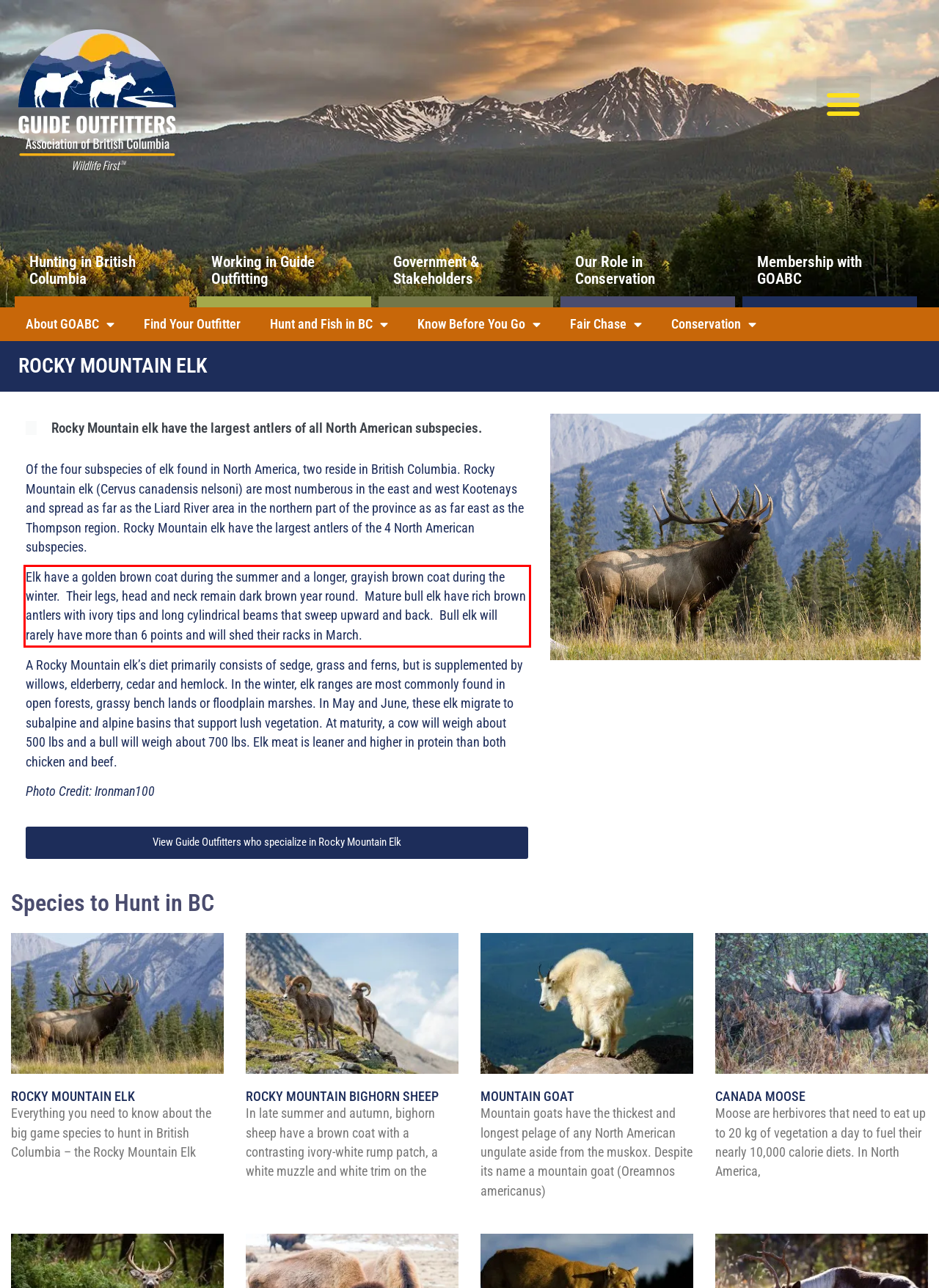Locate the red bounding box in the provided webpage screenshot and use OCR to determine the text content inside it.

Elk have a golden brown coat during the summer and a longer, grayish brown coat during the winter. Their legs, head and neck remain dark brown year round. Mature bull elk have rich brown antlers with ivory tips and long cylindrical beams that sweep upward and back. Bull elk will rarely have more than 6 points and will shed their racks in March.